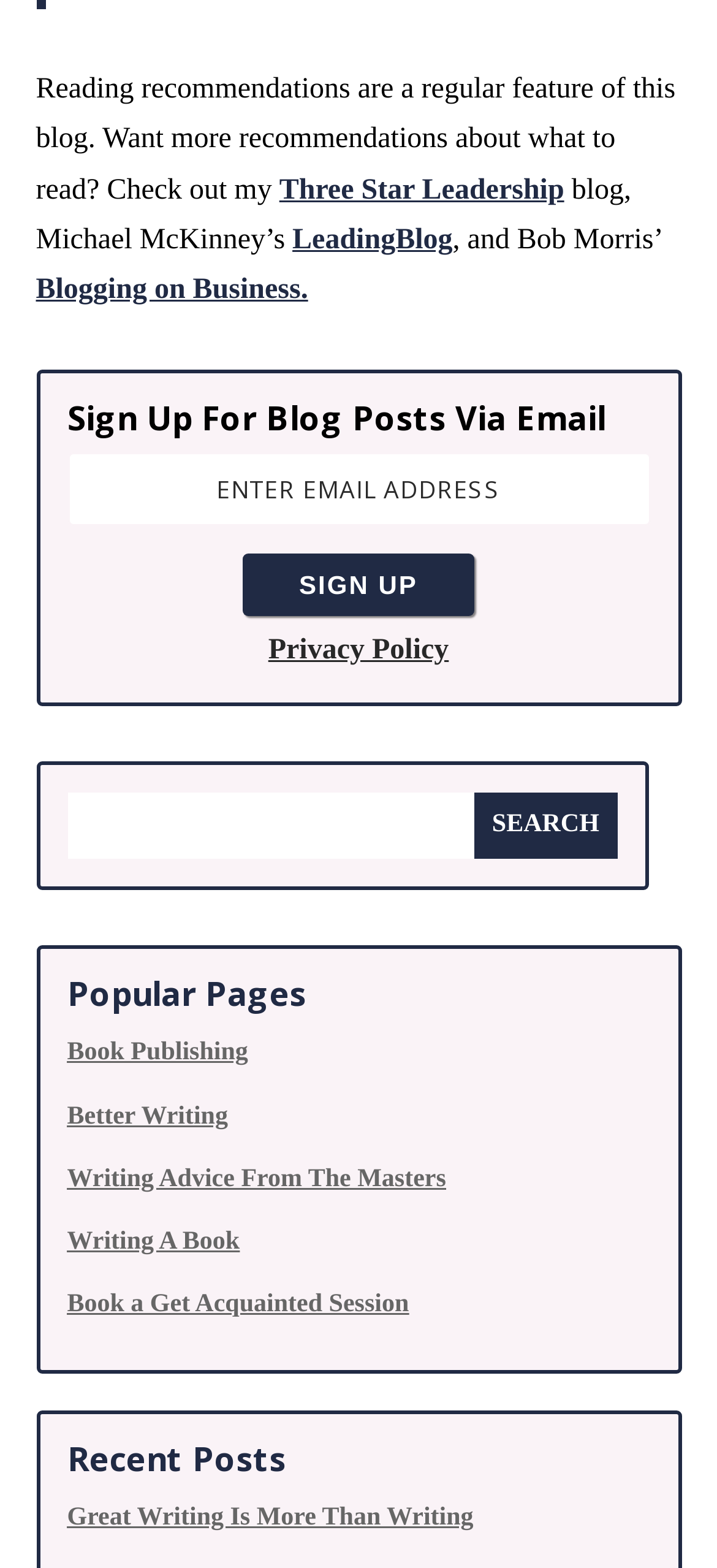Answer the following in one word or a short phrase: 
What is the purpose of the textbox above the 'Sign Up' button?

Enter email address